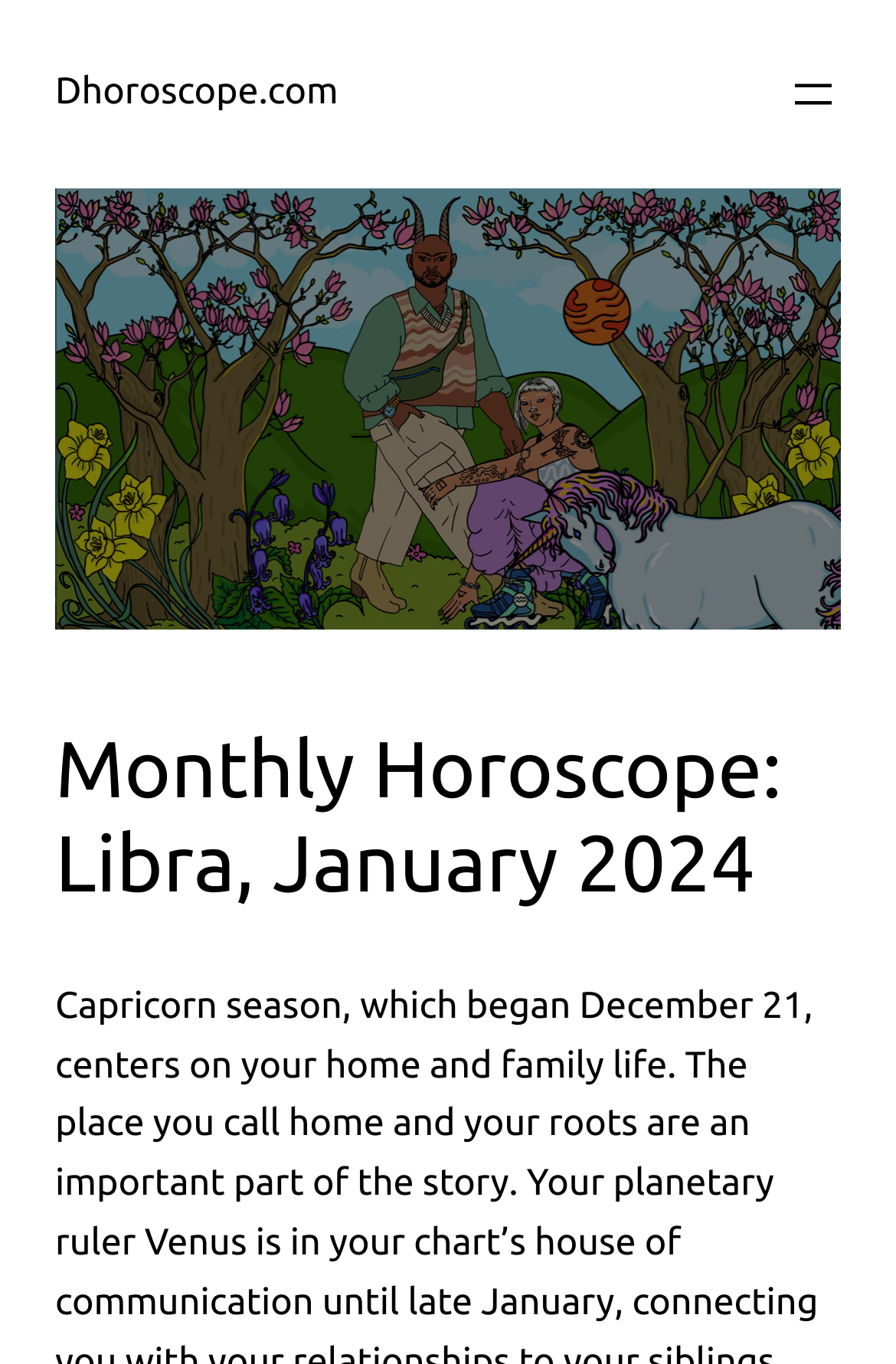Provide the bounding box coordinates for the specified HTML element described in this description: "aria-label="Open menu"". The coordinates should be four float numbers ranging from 0 to 1, in the format [left, top, right, bottom].

[0.877, 0.049, 0.938, 0.089]